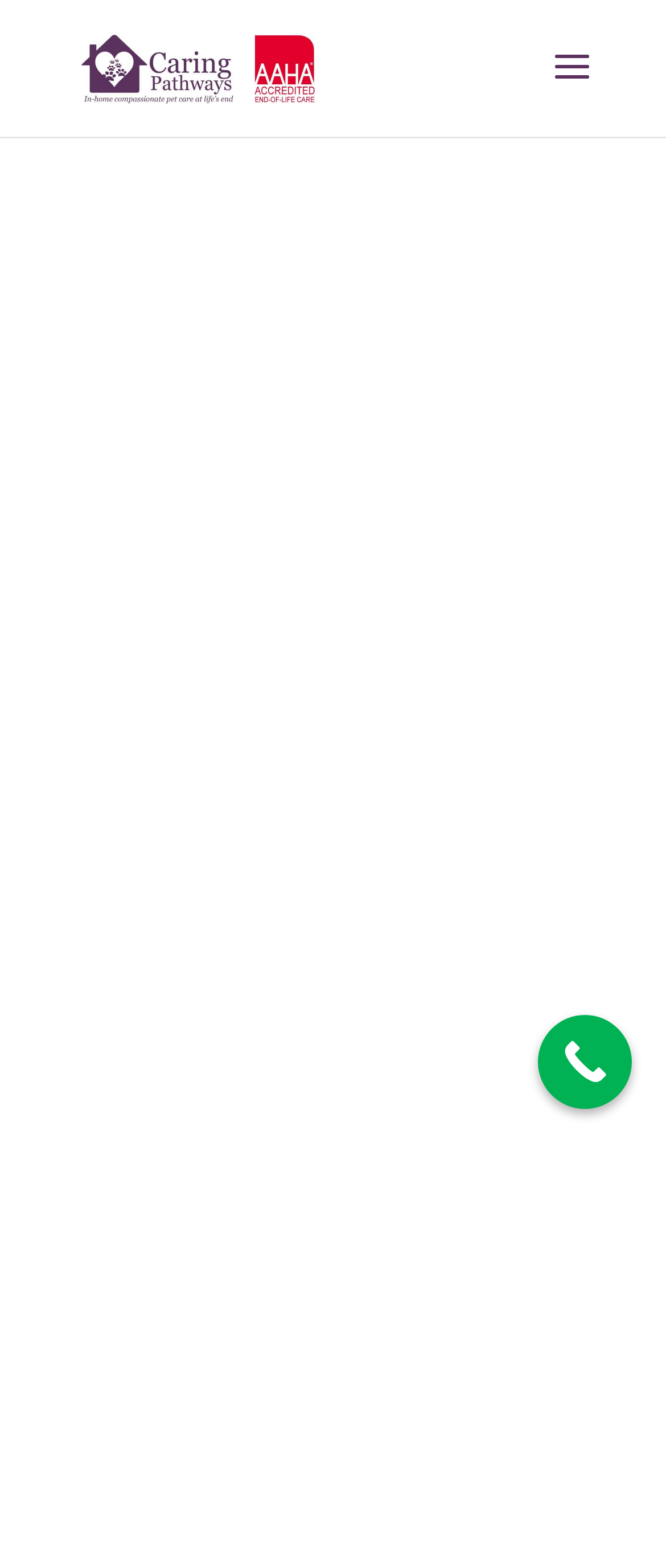Determine the bounding box for the UI element as described: "Call Now Button". The coordinates should be represented as four float numbers between 0 and 1, formatted as [left, top, right, bottom].

[0.808, 0.647, 0.949, 0.707]